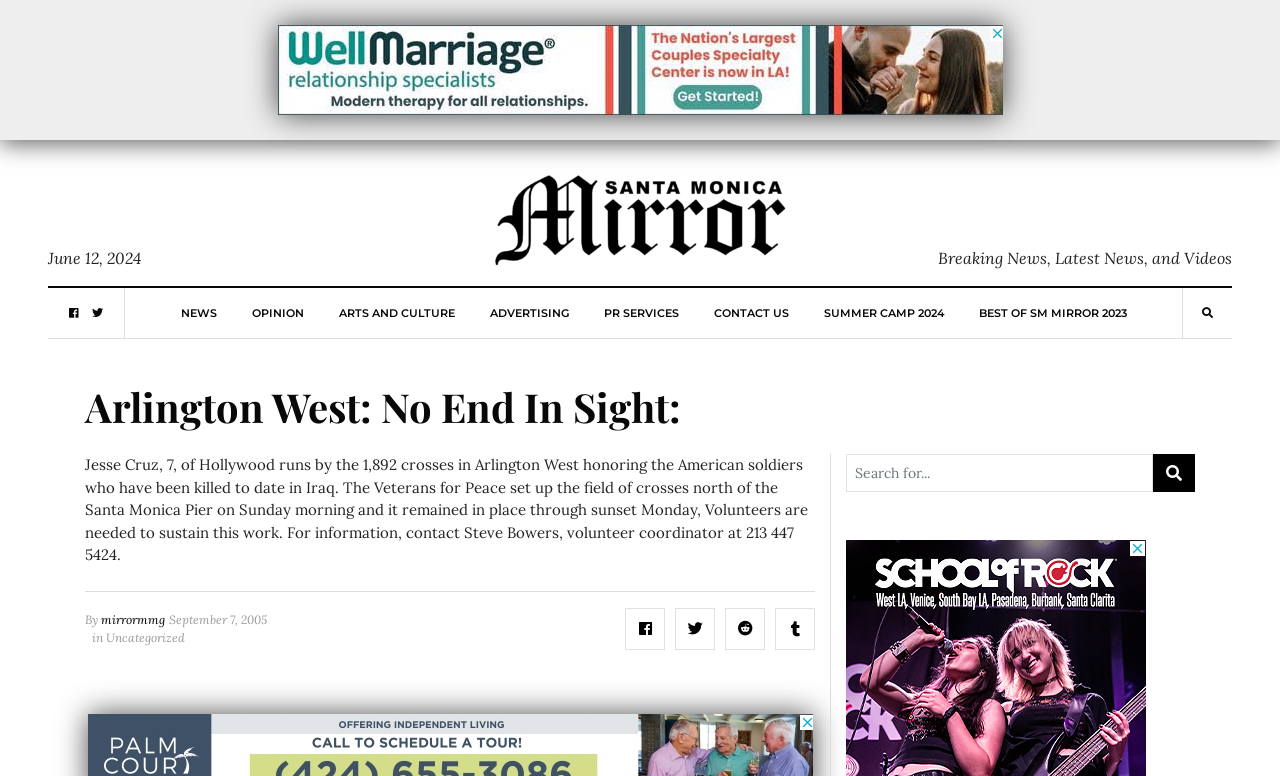What is the contact information for volunteers?
Using the information from the image, answer the question thoroughly.

I found the answer by reading the text, which mentions that volunteers are needed to sustain the work, and provides the contact information as Steve Bowers, volunteer coordinator at 213 447 5424.